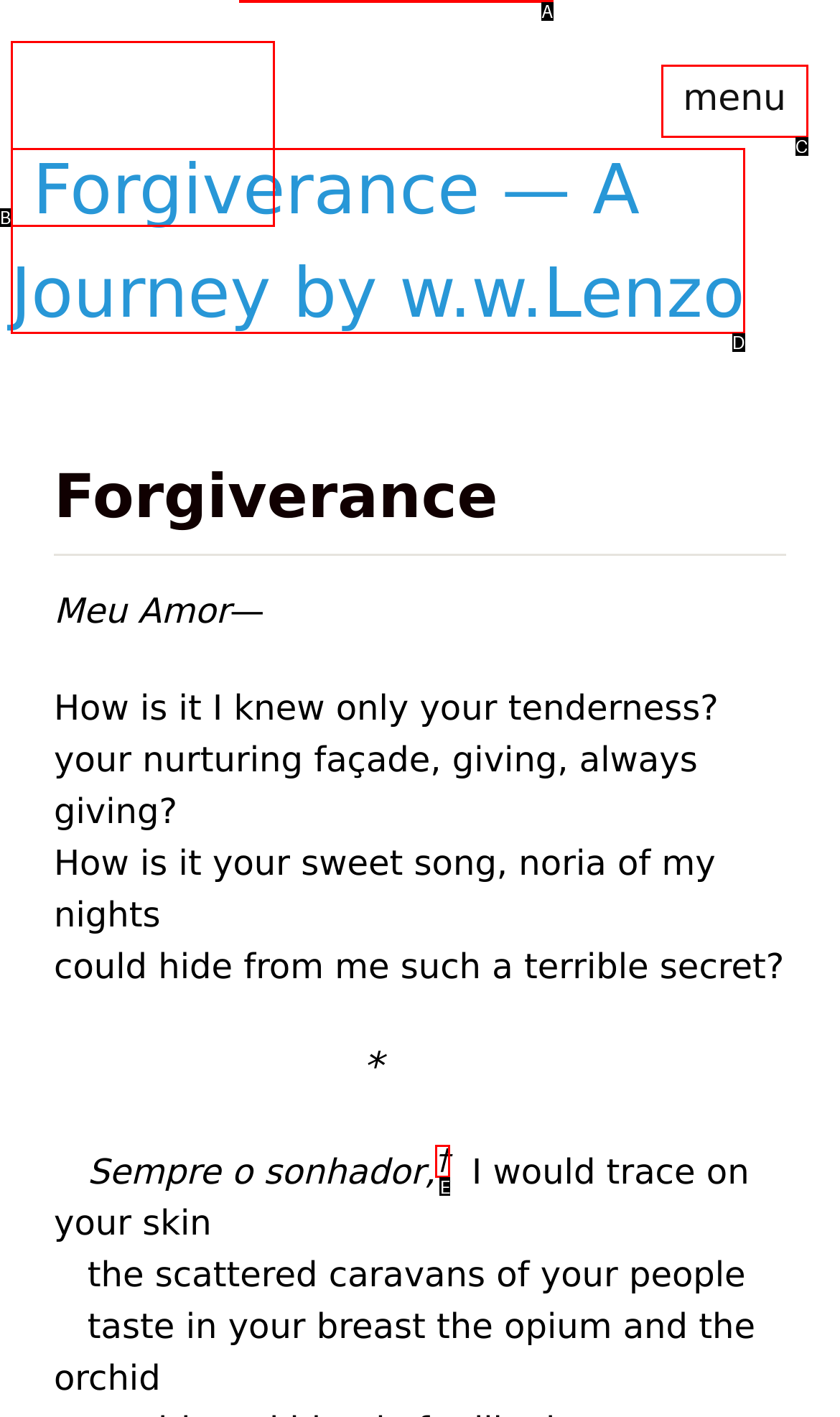Choose the letter of the UI element that aligns with the following description: Skip to main content
State your answer as the letter from the listed options.

A